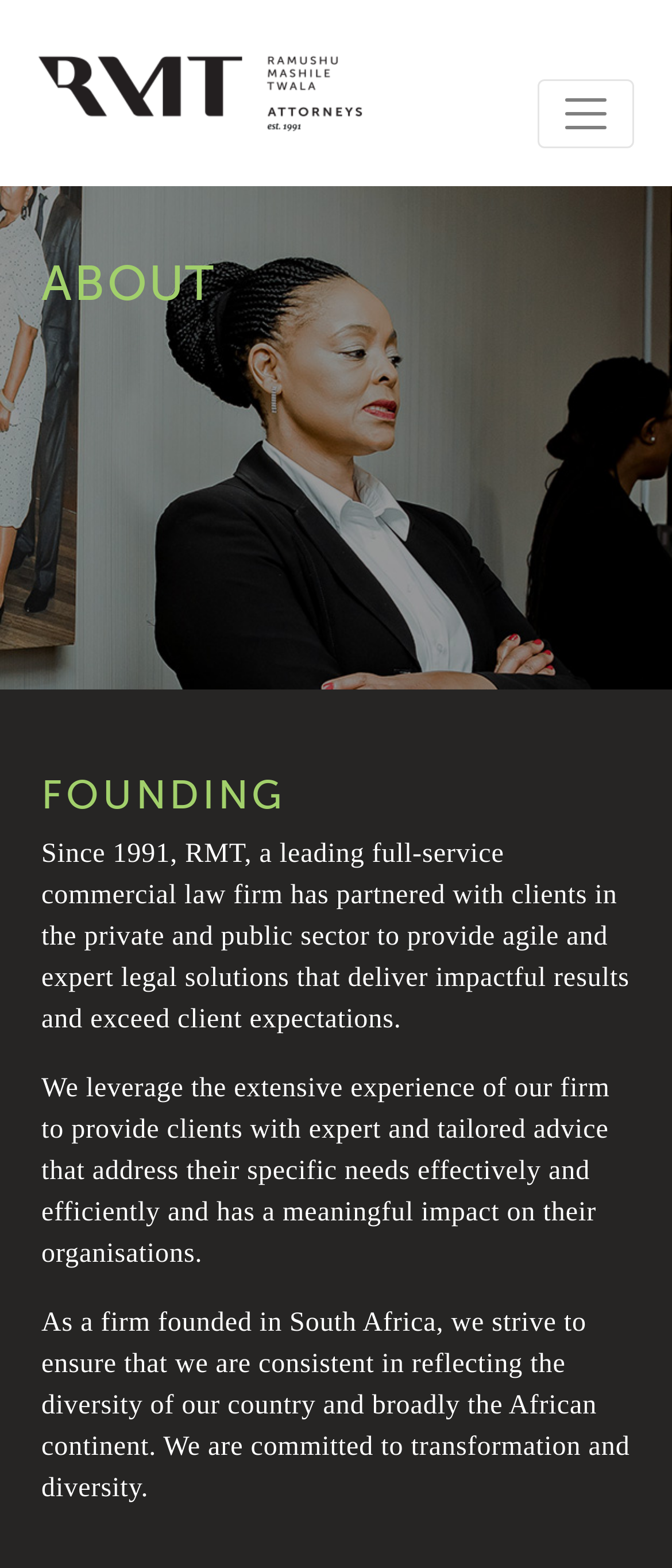What is the goal of the law firm's advice?
Respond to the question with a well-detailed and thorough answer.

I found the answer by reading the StaticText element that says 'We leverage the extensive experience of our firm to provide clients with expert and tailored advice that address their specific needs effectively and efficiently and has a meaningful impact on their organisations.'. This text suggests that the goal of the law firm's advice is to have a meaningful impact on their clients' organisations.